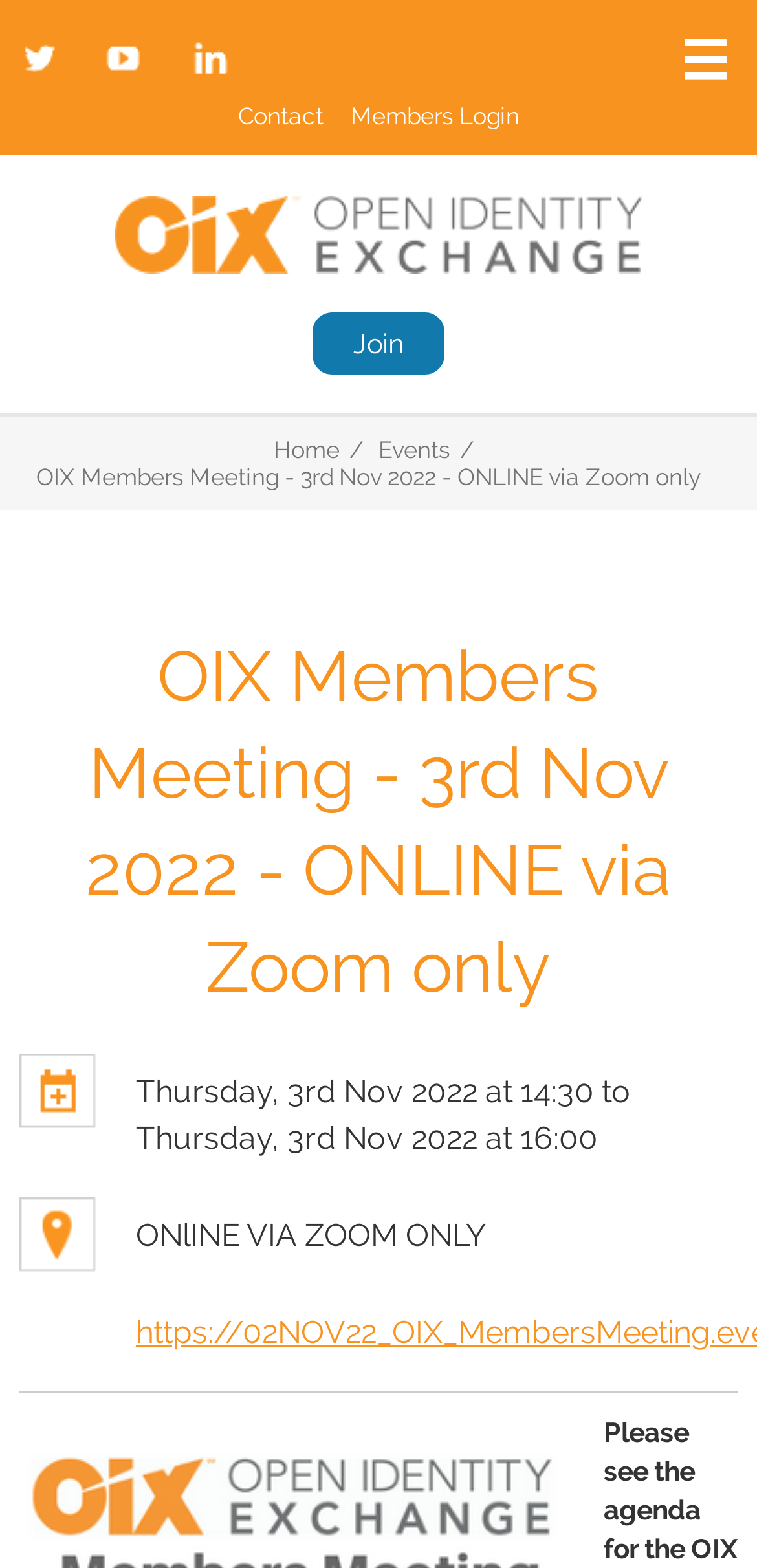Identify the bounding box coordinates of the region that needs to be clicked to carry out this instruction: "Click Home". Provide these coordinates as four float numbers ranging from 0 to 1, i.e., [left, top, right, bottom].

[0.362, 0.278, 0.449, 0.296]